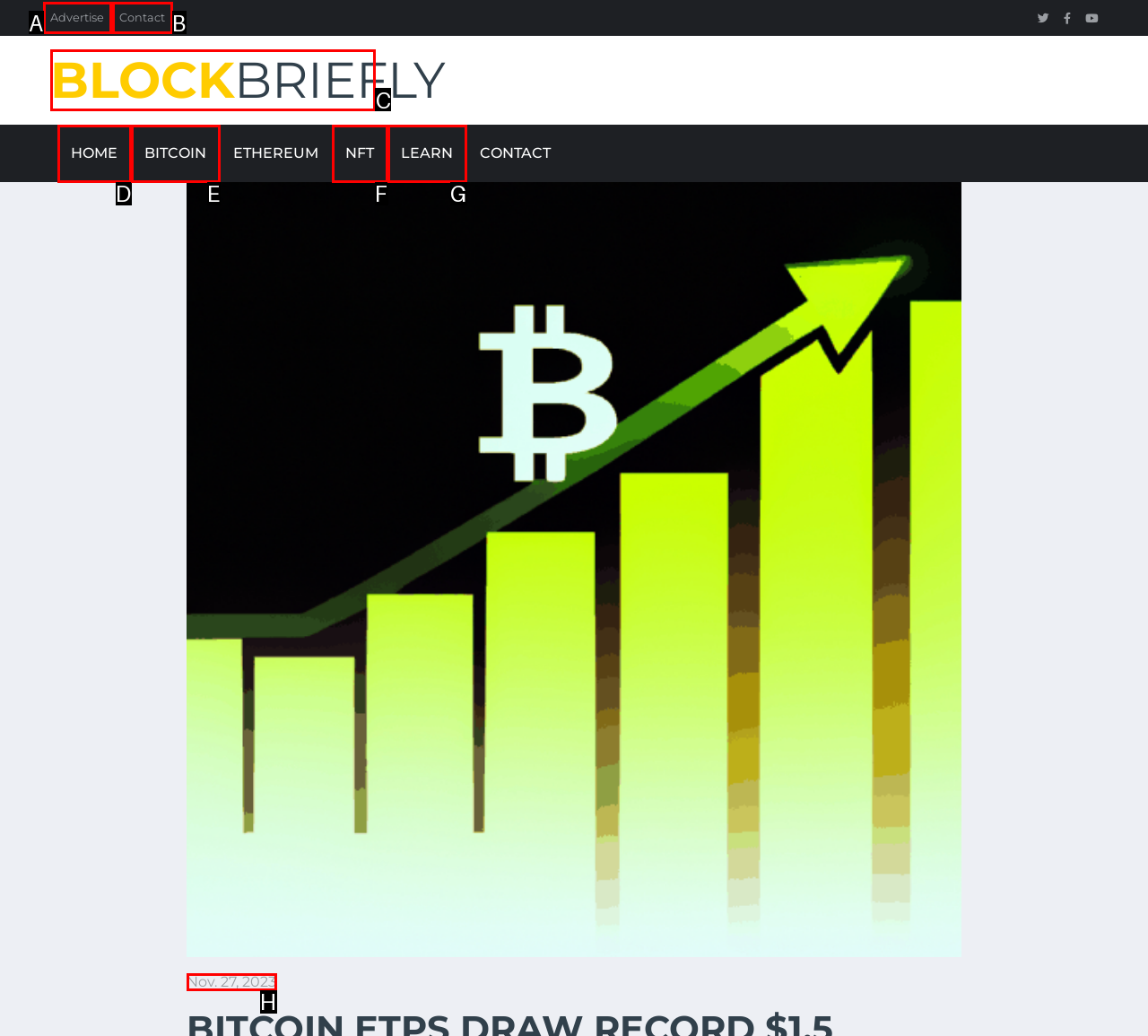From the given options, indicate the letter that corresponds to the action needed to complete this task: Visit BLOCKBRIEFLY homepage. Respond with only the letter.

C